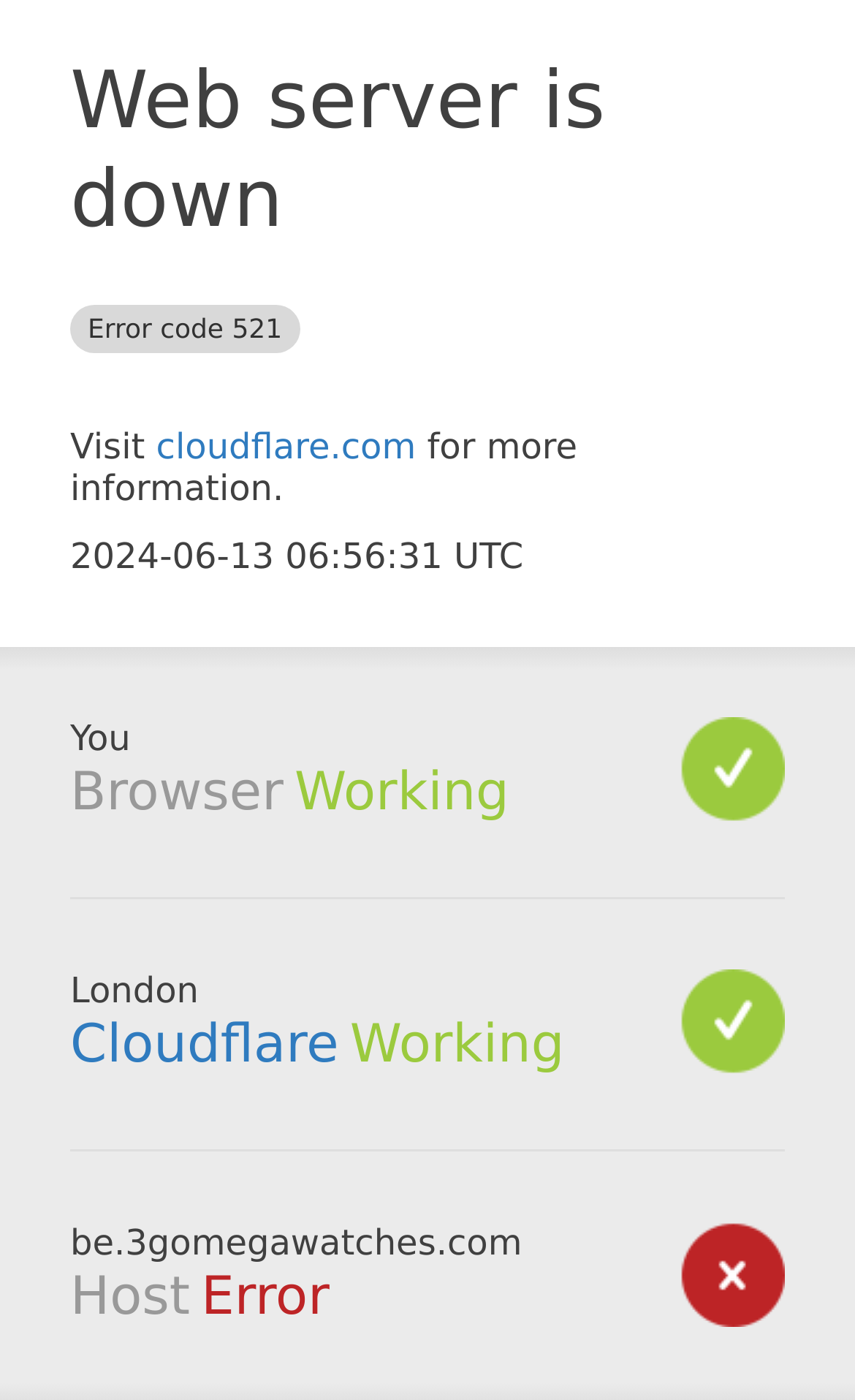Provide a short answer using a single word or phrase for the following question: 
What is the current status of the browser?

Working